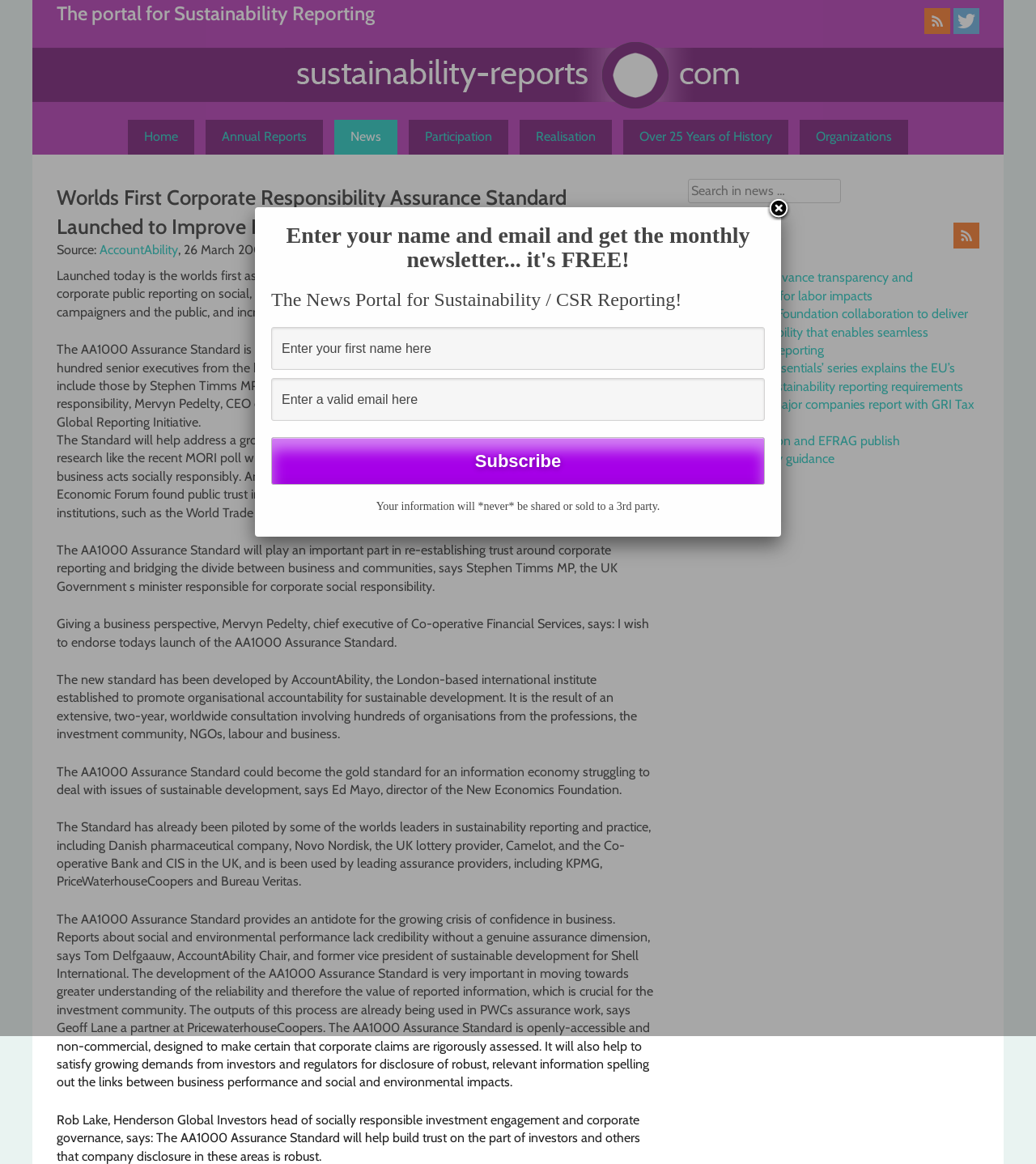Locate the bounding box coordinates of the element you need to click to accomplish the task described by this instruction: "Click on the 'Annual Reports' link".

[0.198, 0.103, 0.312, 0.133]